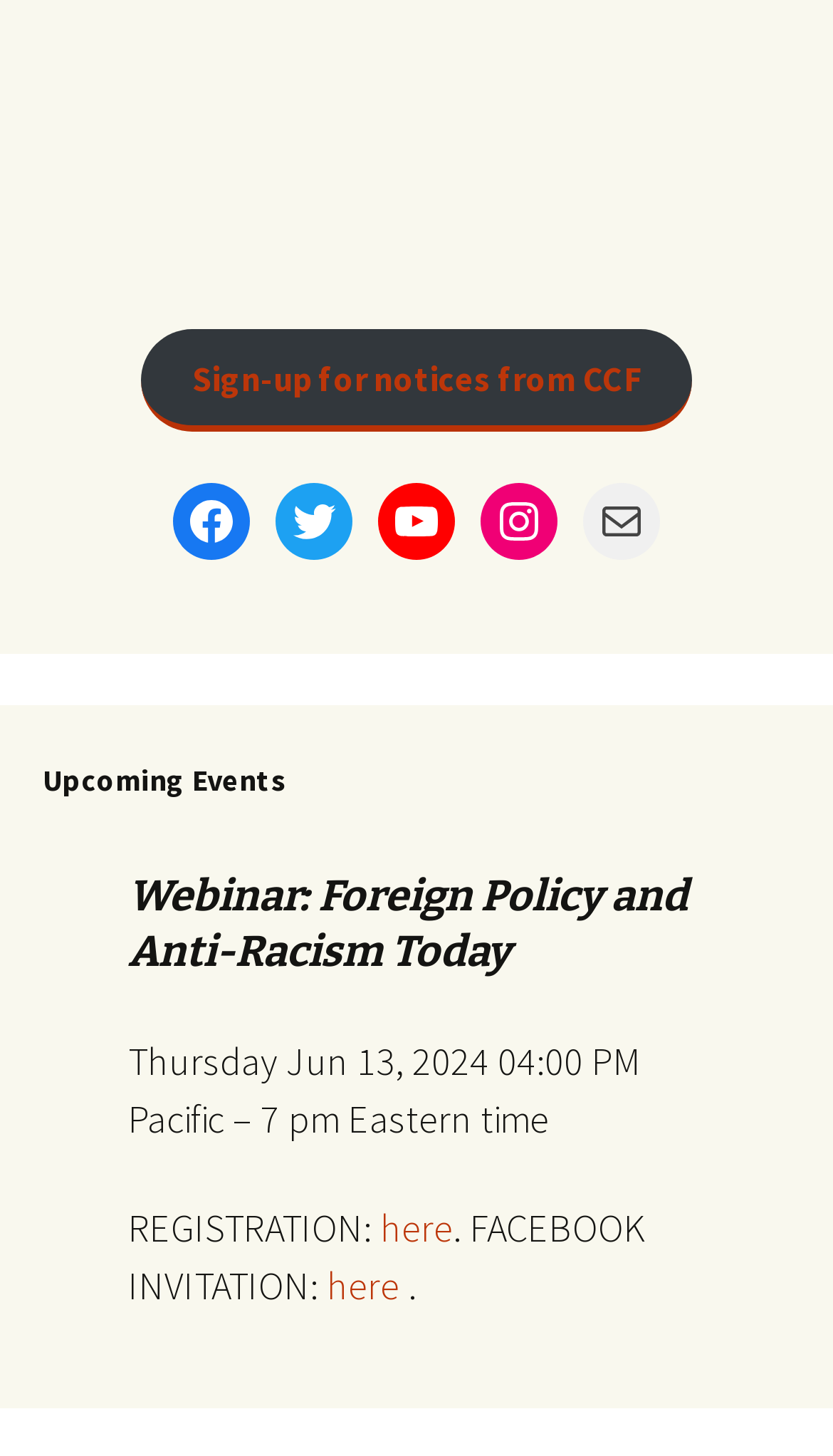How can I register for the webinar? Refer to the image and provide a one-word or short phrase answer.

here